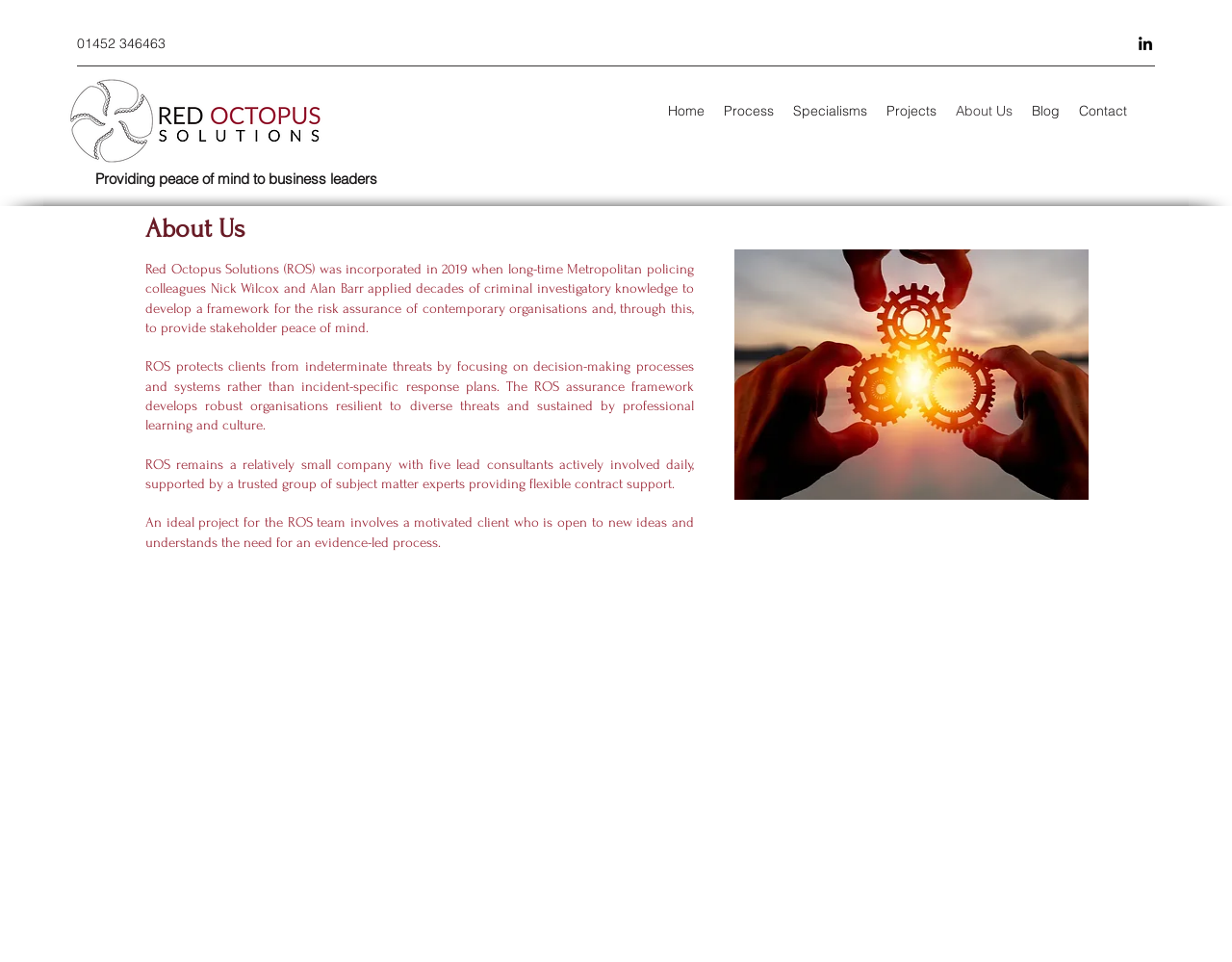Consider the image and give a detailed and elaborate answer to the question: 
How many links are in the navigation menu?

I counted the number of link elements within the navigation menu, which has a bounding box of [0.44, 0.1, 0.923, 0.13]. There are 7 link elements: 'Home', 'Process', 'Specialisms', 'Projects', 'About Us', 'Blog', and 'Contact'.